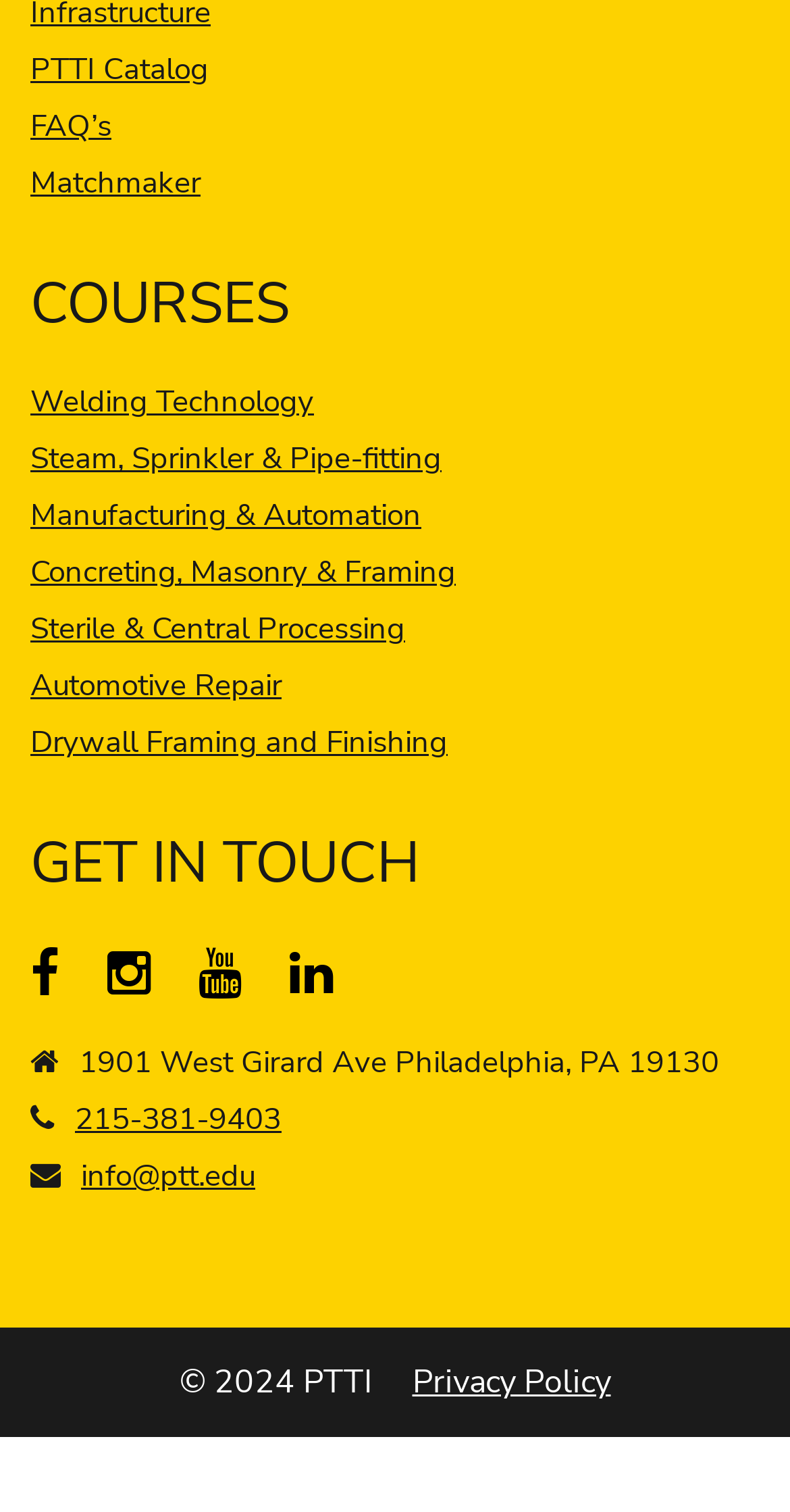How many social media links are provided?
Please give a detailed and elaborate explanation in response to the question.

I counted the number of social media links in the 'GET IN TOUCH' section, which are 'Facebook', 'instagram', 'YouTube', and 'linkedin'. There are 4 social media links in total.